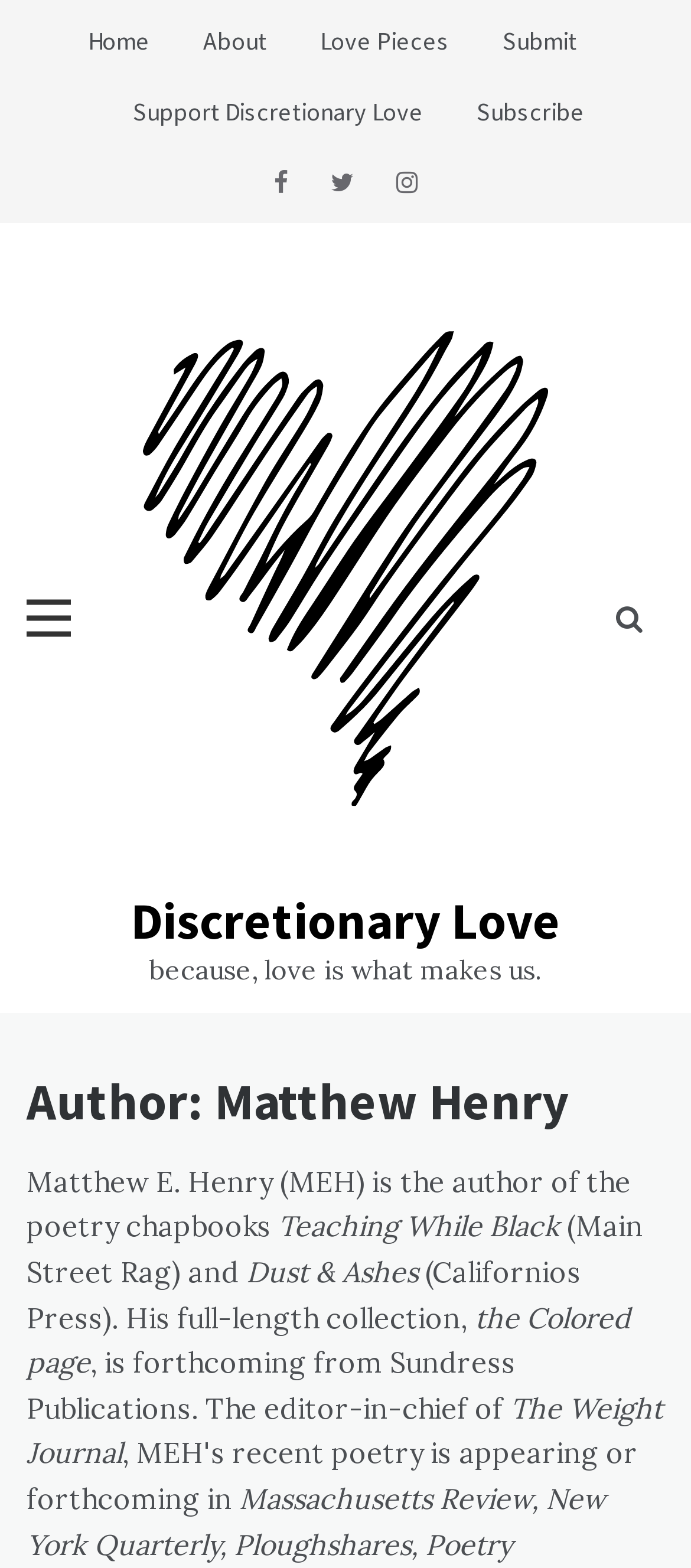Utilize the details in the image to give a detailed response to the question: What is the name of the forthcoming collection?

I found the name of the forthcoming collection by reading the text 'His full-length collection, the Colored page, is forthcoming from Sundress Publications'.